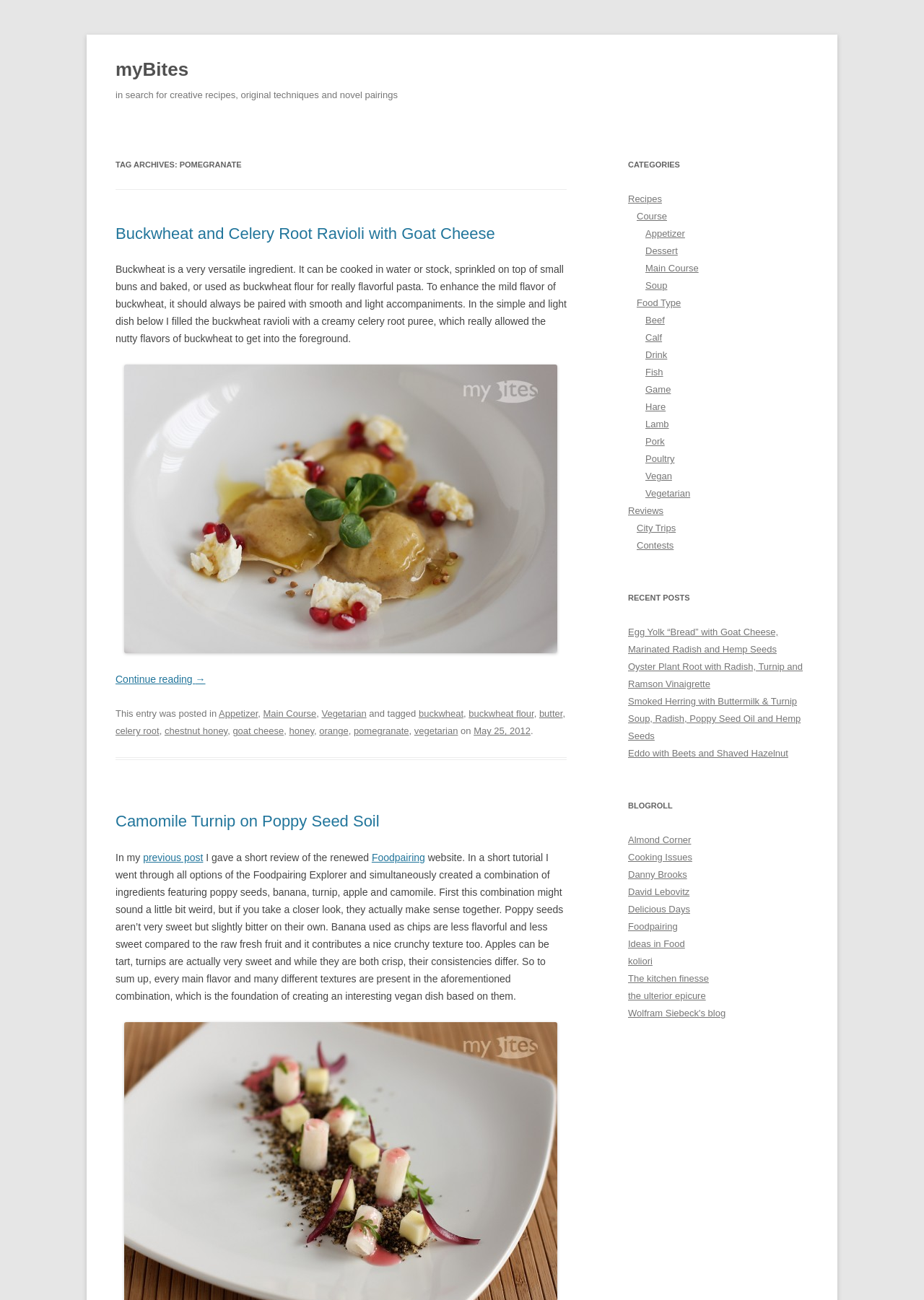Refer to the image and answer the question with as much detail as possible: What is the name of the dish in the image?

The name of the dish in the image is 'Buckwheat-Celery Ravioli with Goat Cheese, Chestnut Honey, Pomegranate and Orange Butter' which is indicated by the link element with the same text and is associated with the image element.